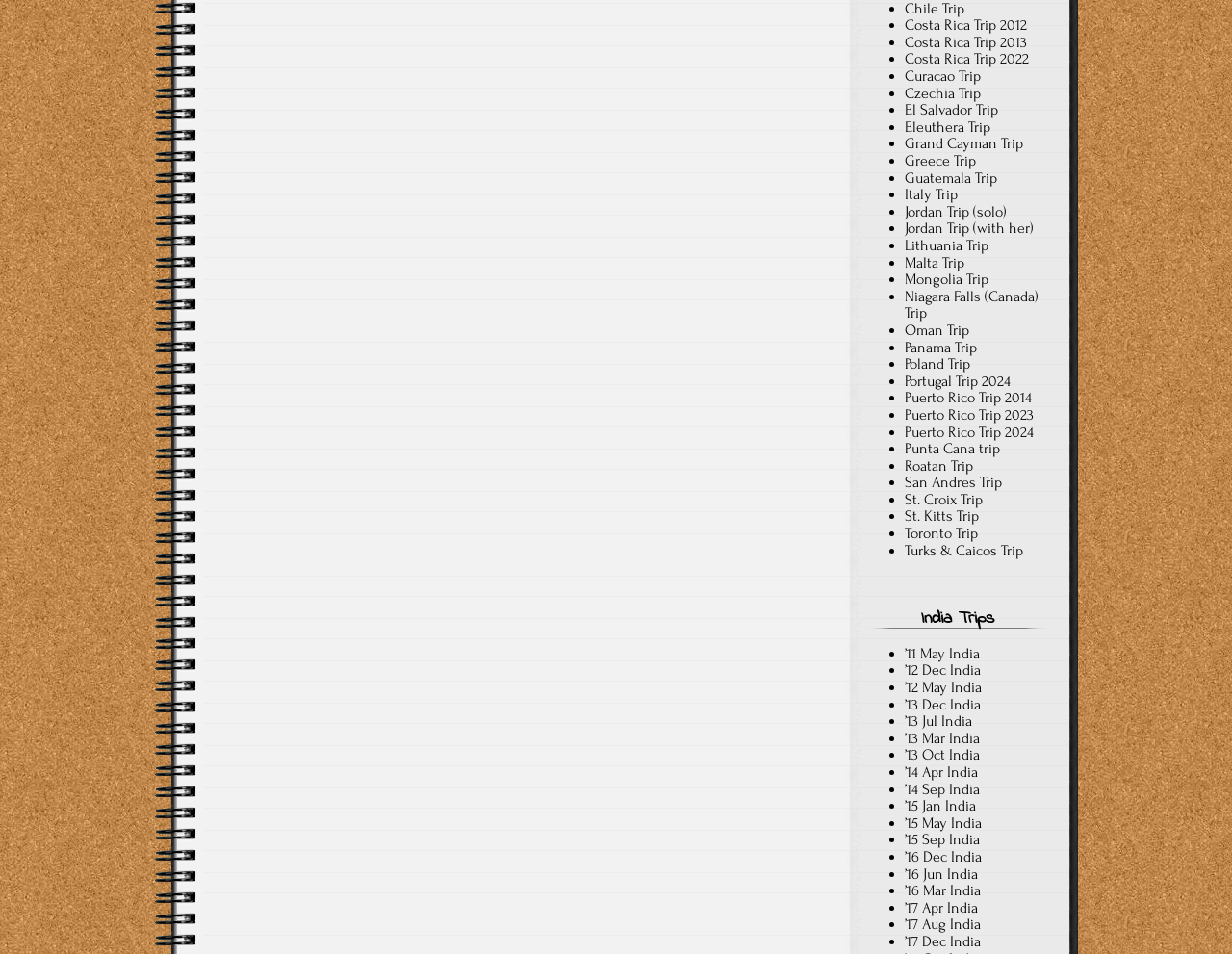Using the element description ’17 Aug India, predict the bounding box coordinates for the UI element. Provide the coordinates in (top-left x, top-left y, bottom-right x, bottom-right y) format with values ranging from 0 to 1.

[0.734, 0.96, 0.796, 0.978]